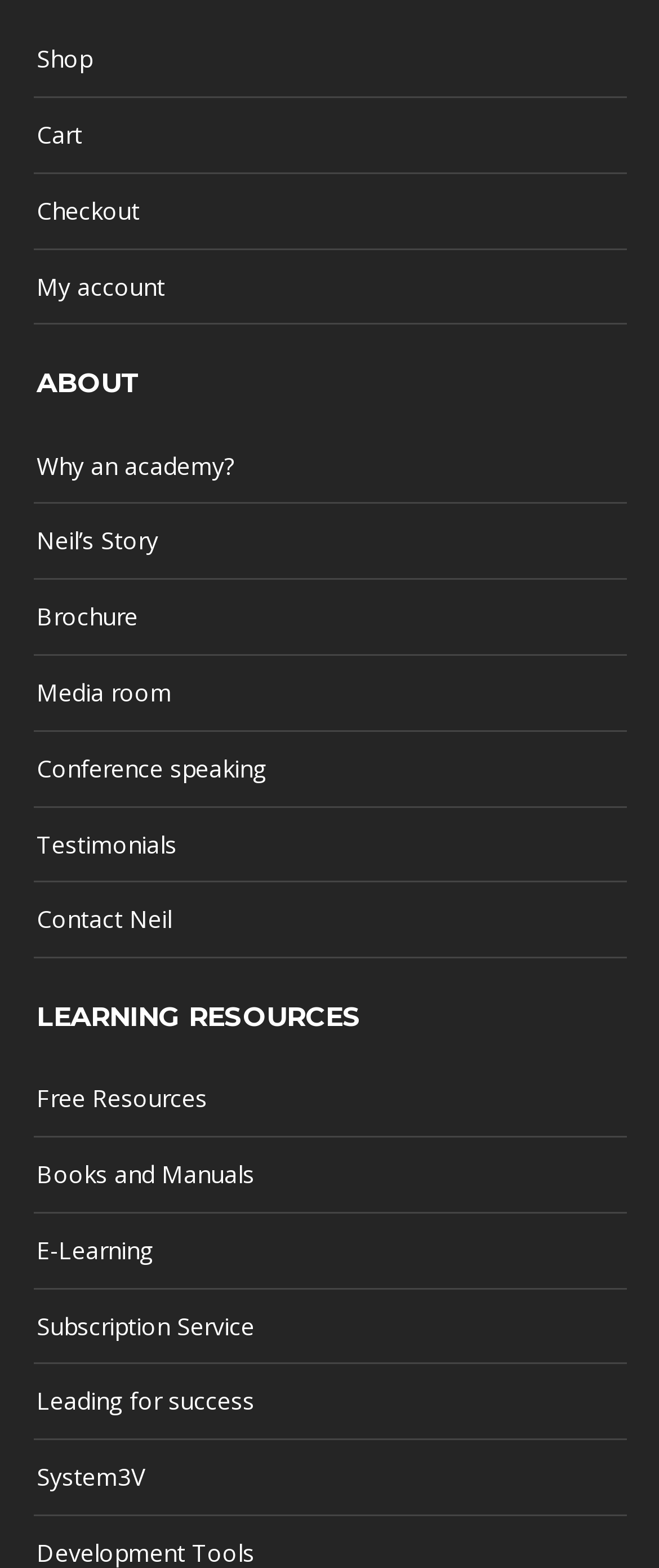What is the last link in the complementary section?
Identify the answer in the screenshot and reply with a single word or phrase.

System3V